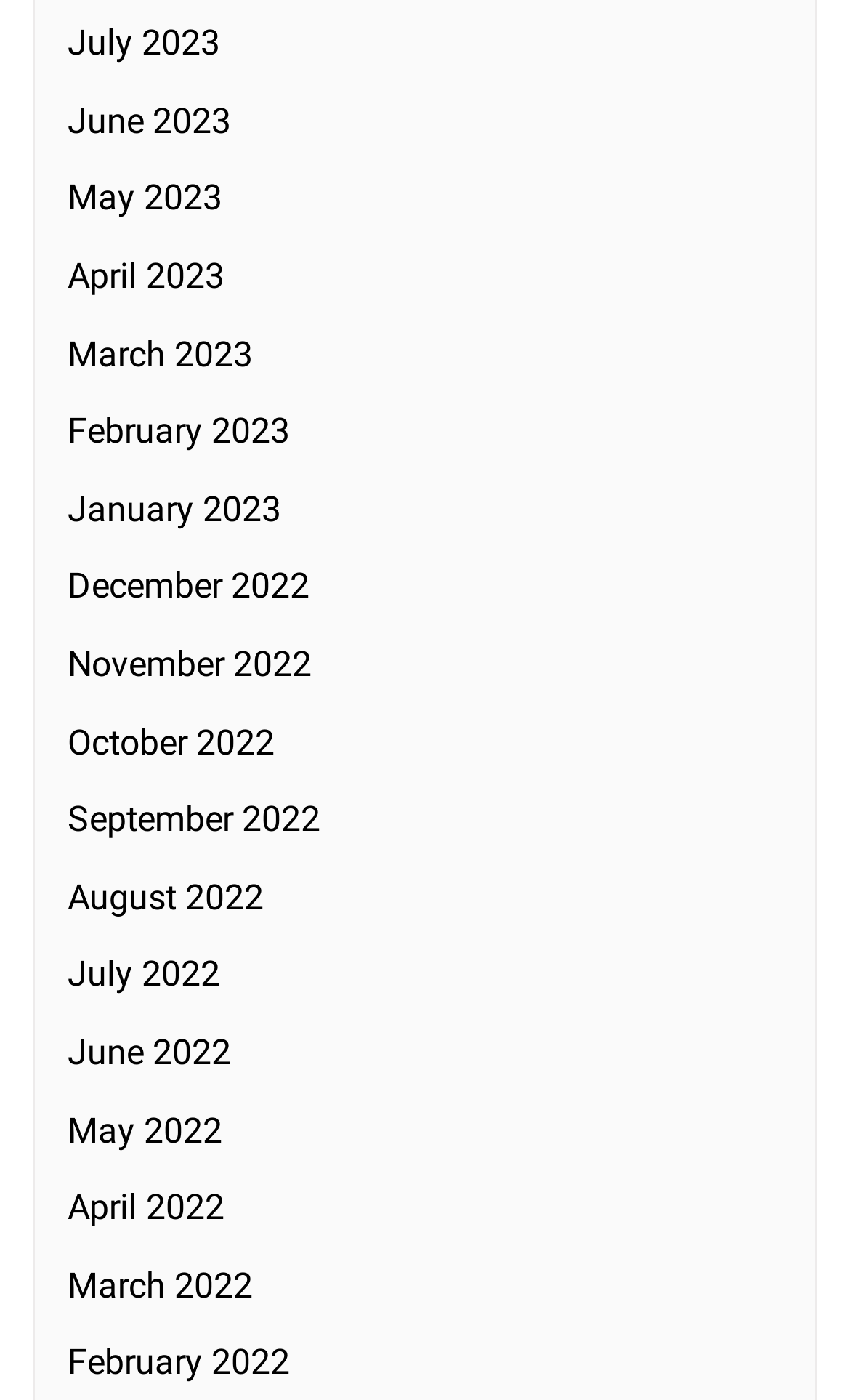Can you provide the bounding box coordinates for the element that should be clicked to implement the instruction: "Read about the alumni association's activities"?

None